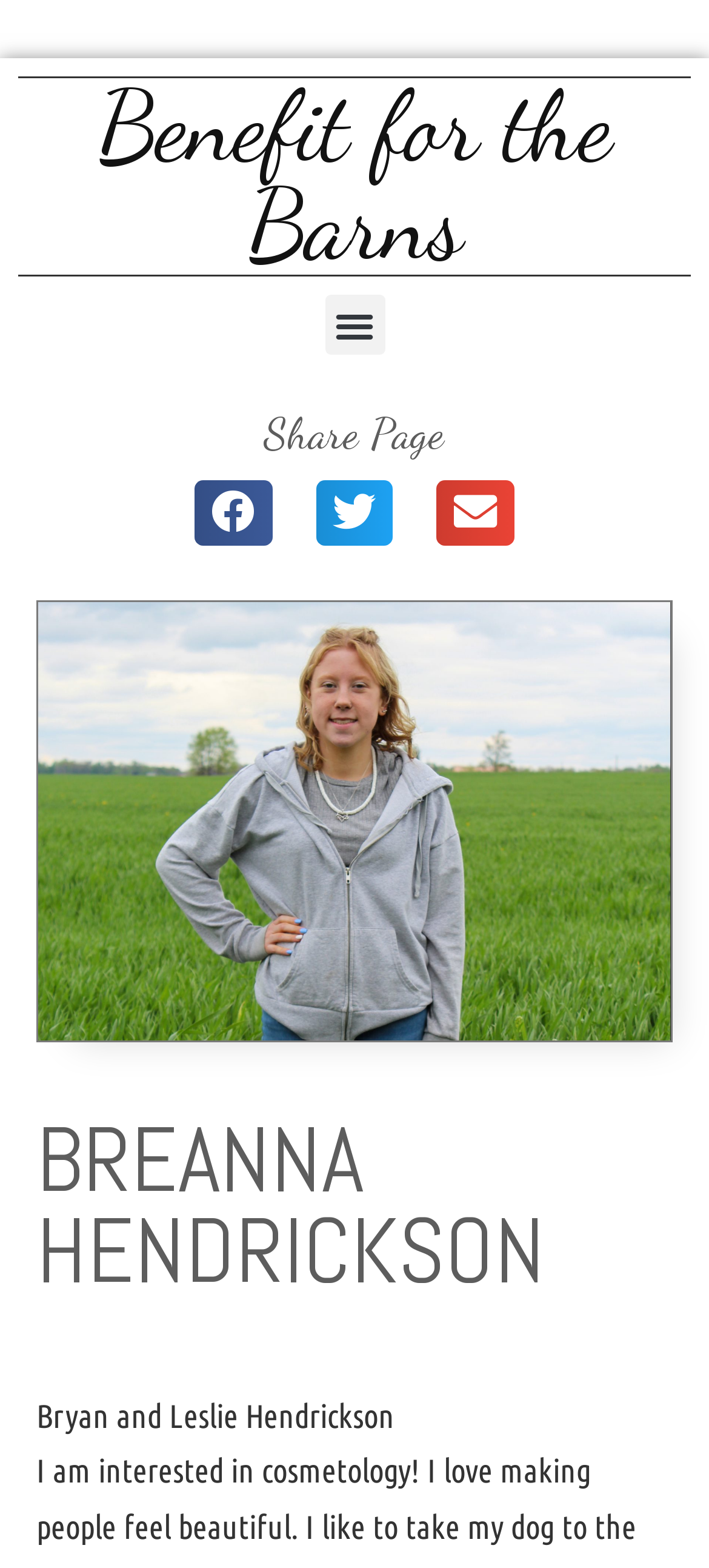For the following element description, predict the bounding box coordinates in the format (top-left x, top-left y, bottom-right x, bottom-right y). All values should be floating point numbers between 0 and 1. Description: Menu

[0.458, 0.188, 0.542, 0.226]